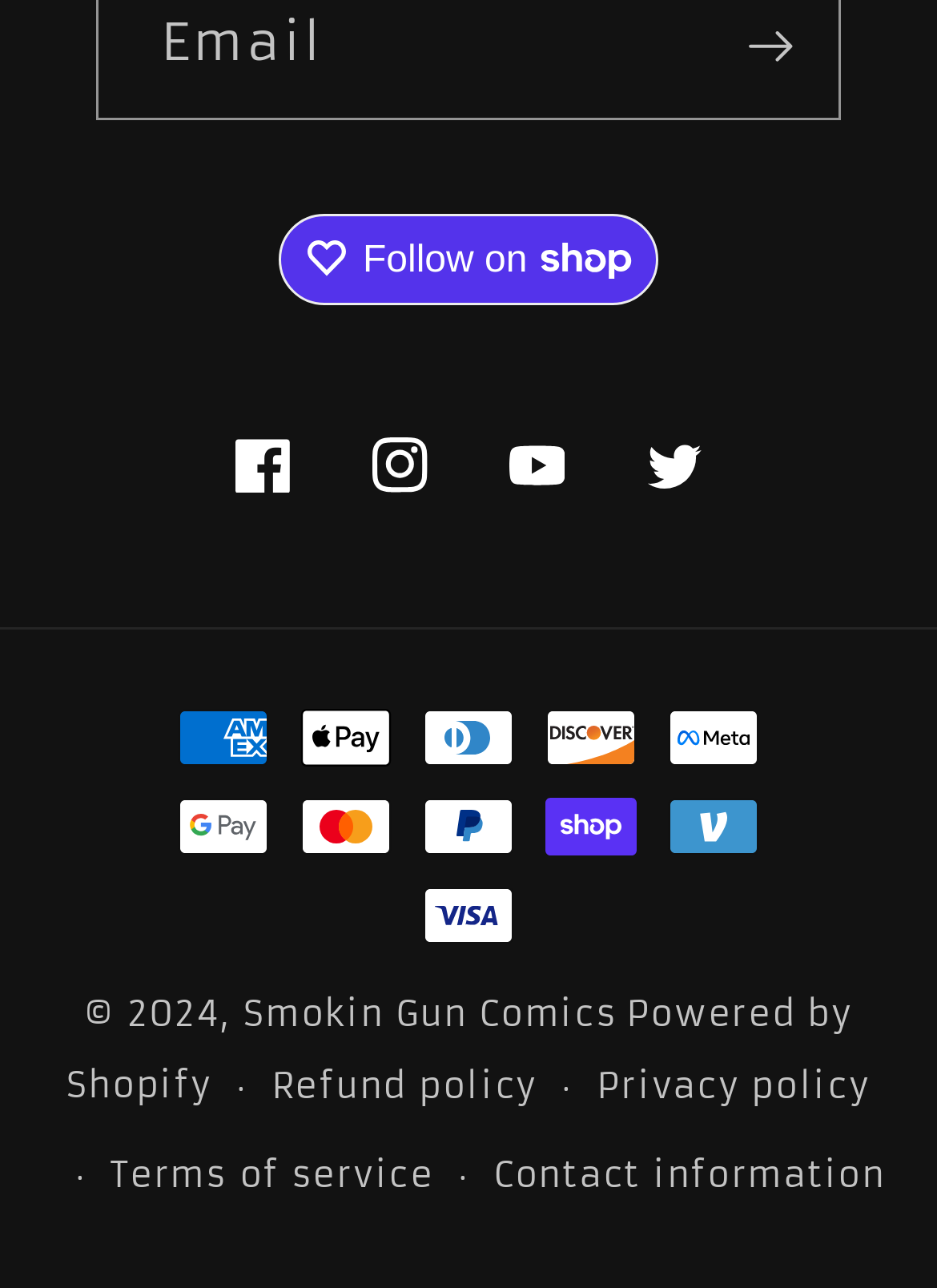Find the bounding box coordinates for the HTML element described as: "Follow on Following on". The coordinates should consist of four float values between 0 and 1, i.e., [left, top, right, bottom].

[0.297, 0.166, 0.703, 0.235]